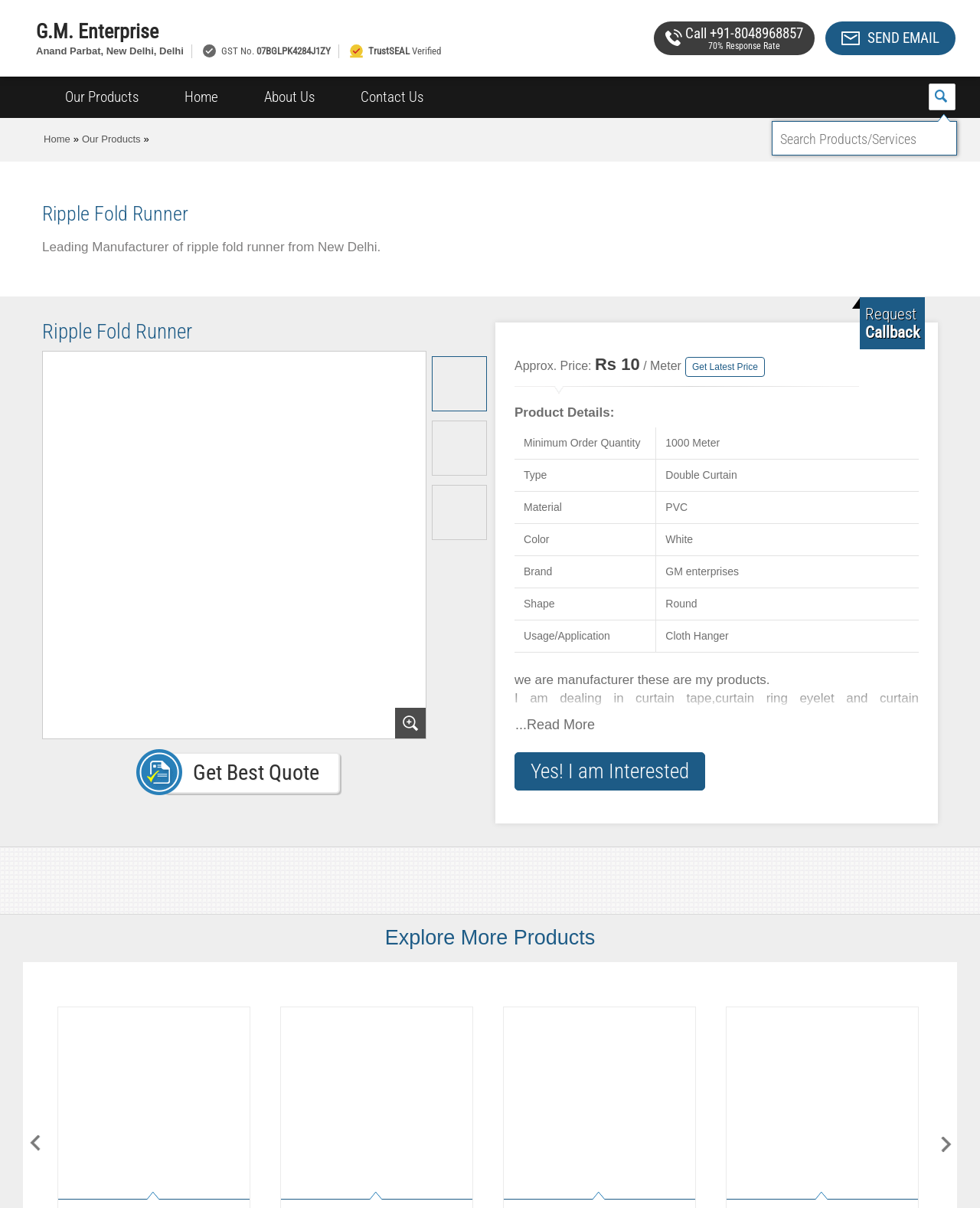Locate the bounding box coordinates of the clickable region to complete the following instruction: "Search for products or services."

[0.788, 0.102, 0.976, 0.128]